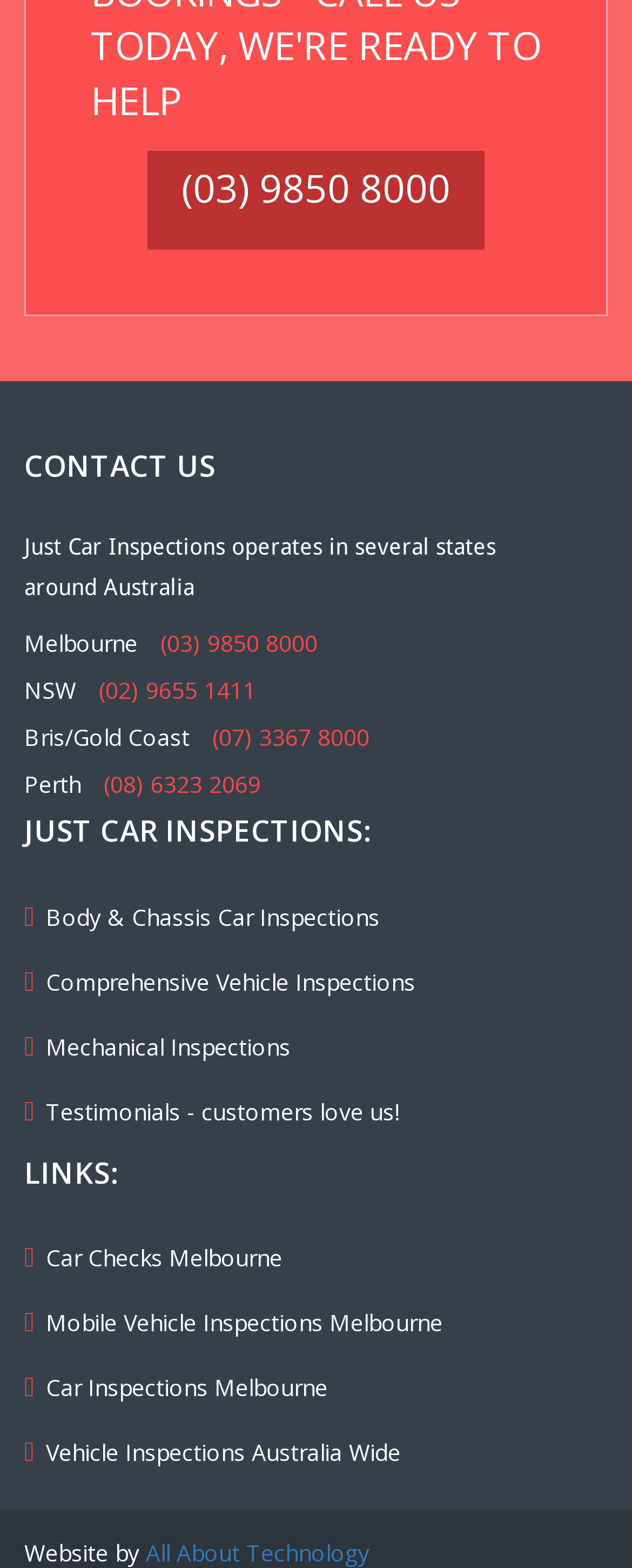Identify the bounding box for the UI element specified in this description: "Mobile Vehicle Inspections Melbourne". The coordinates must be four float numbers between 0 and 1, formatted as [left, top, right, bottom].

[0.038, 0.828, 0.962, 0.859]